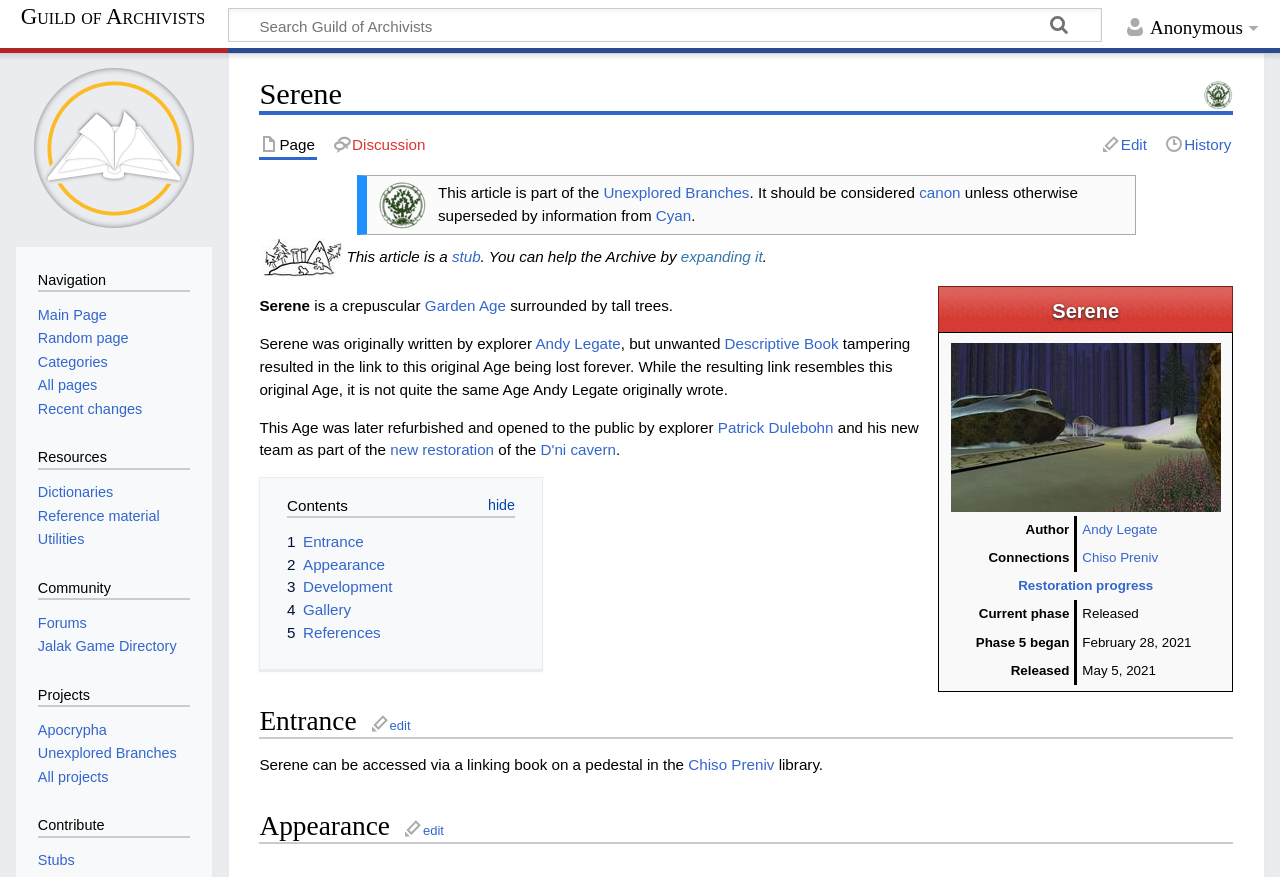Can you find the bounding box coordinates of the area I should click to execute the following instruction: "Search Guild of Archivists"?

[0.179, 0.01, 0.86, 0.046]